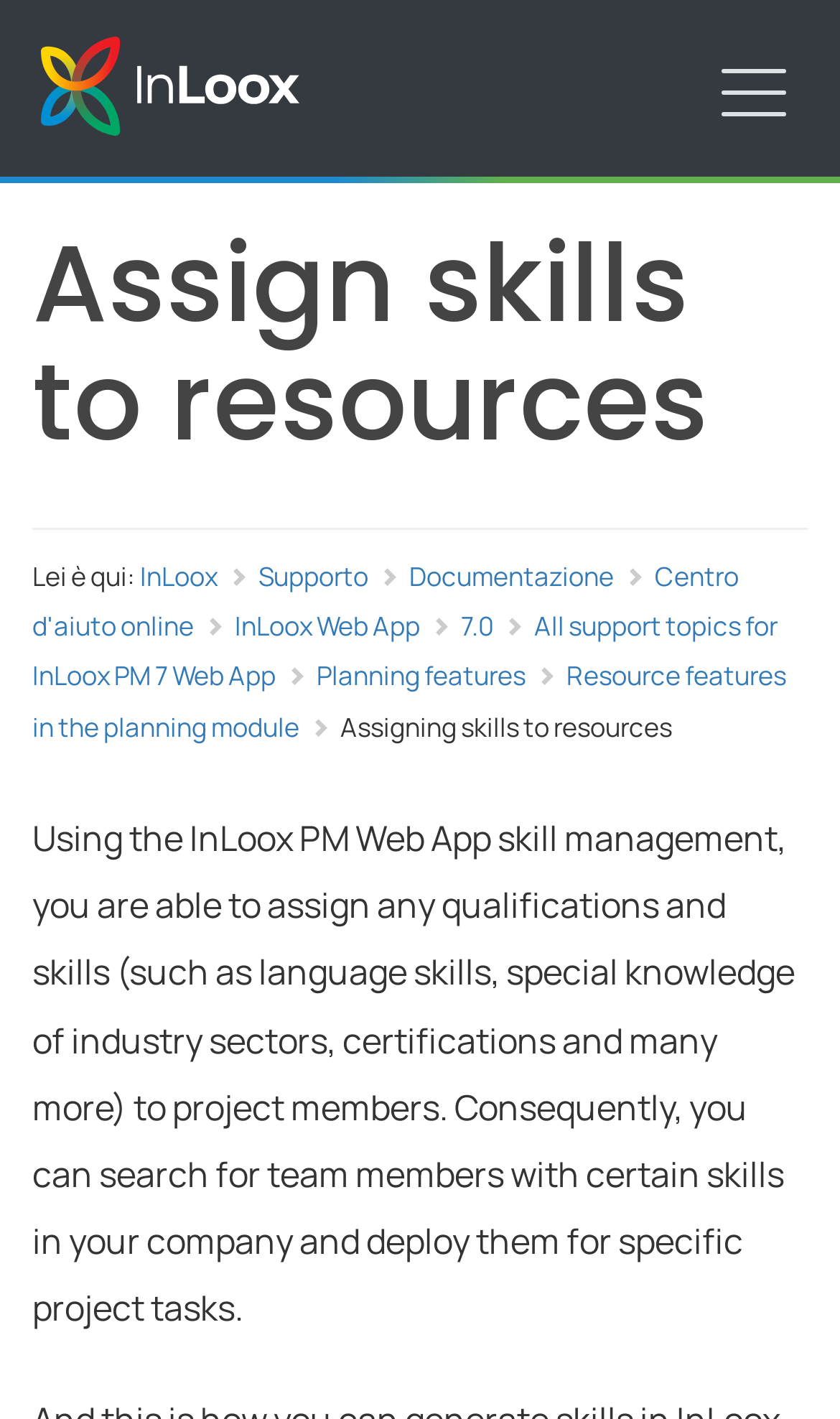Locate the bounding box coordinates of the item that should be clicked to fulfill the instruction: "Learn about the highest calorie-burning exercises".

None